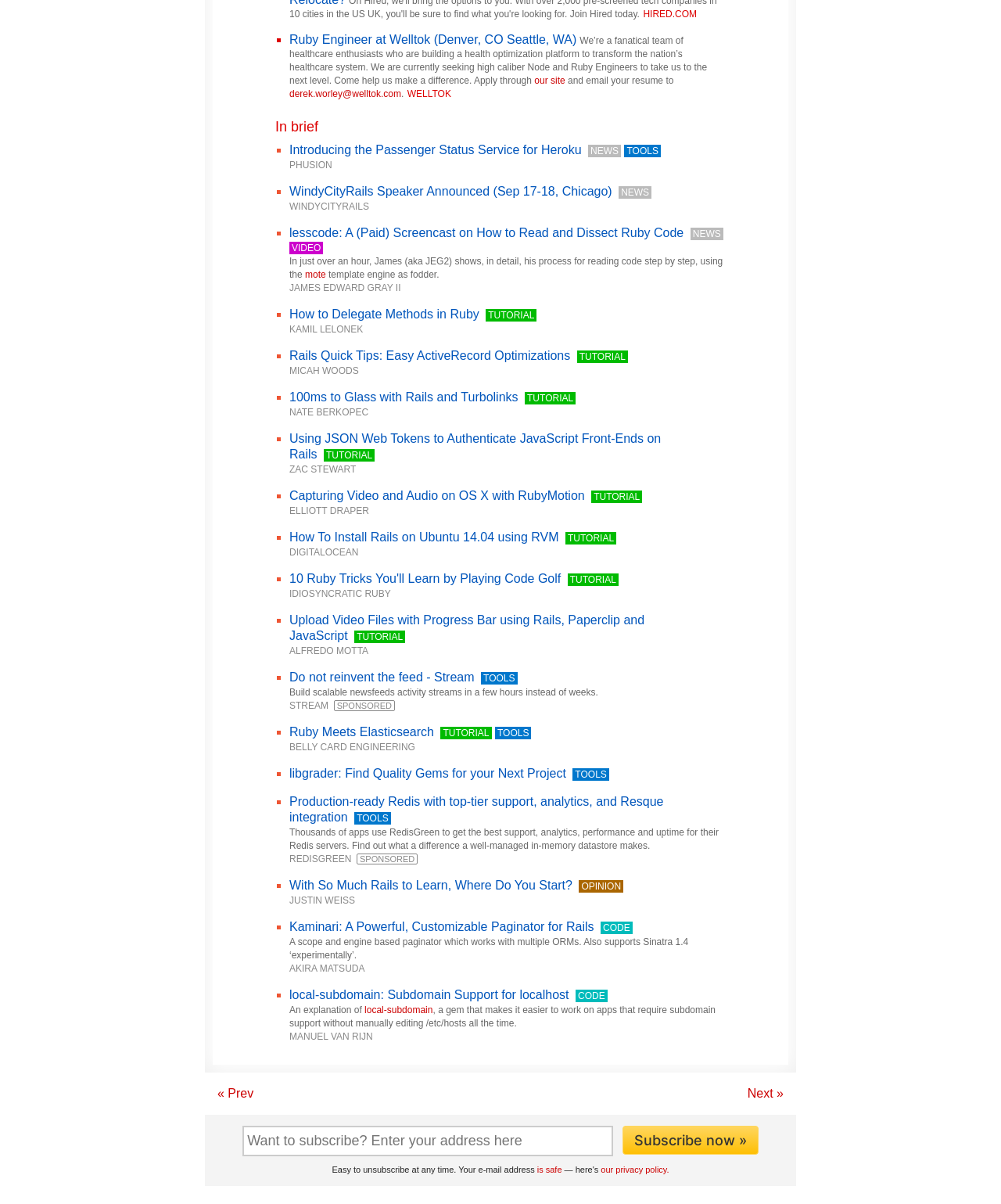Could you highlight the region that needs to be clicked to execute the instruction: "Email your resume to derek.worley@welltok.com"?

[0.289, 0.073, 0.401, 0.082]